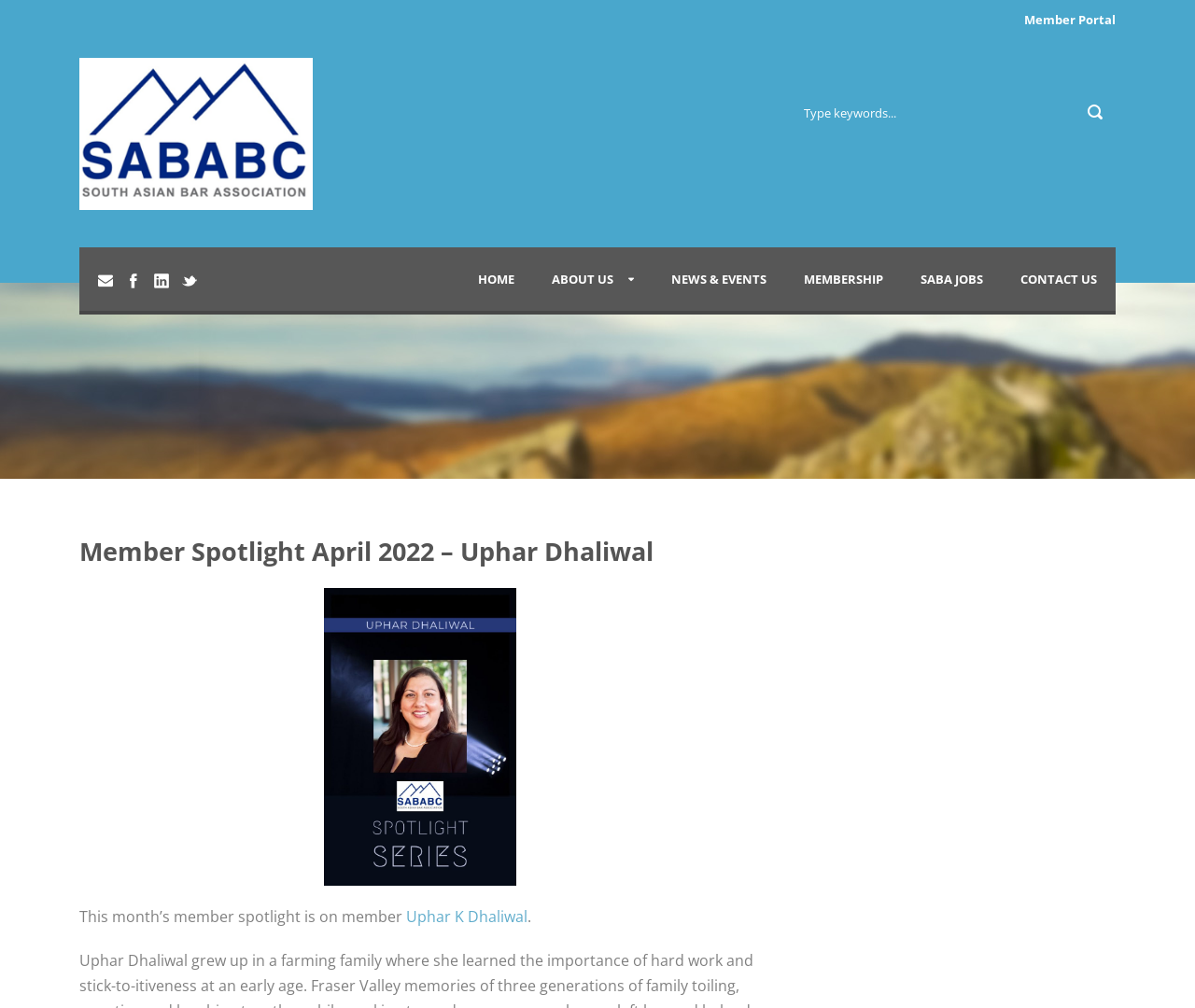What is the text on the top-right corner?
From the screenshot, supply a one-word or short-phrase answer.

Member Portal